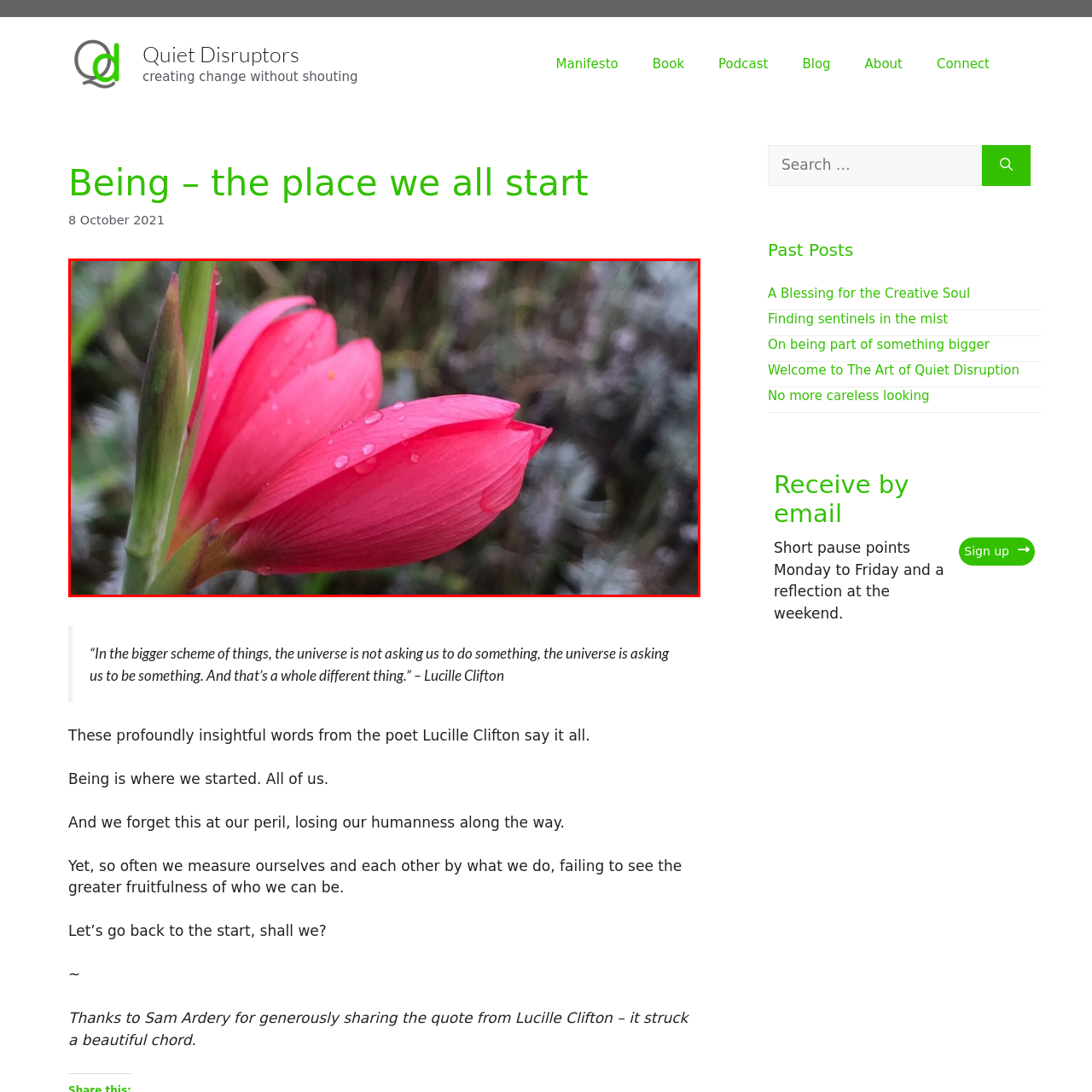What is the theme of the image?
Direct your attention to the image encased in the red bounding box and answer the question thoroughly, relying on the visual data provided.

The caption invites reflection on 'themes of growth and beauty within nature', implying that the image is meant to evoke thoughts on these concepts.